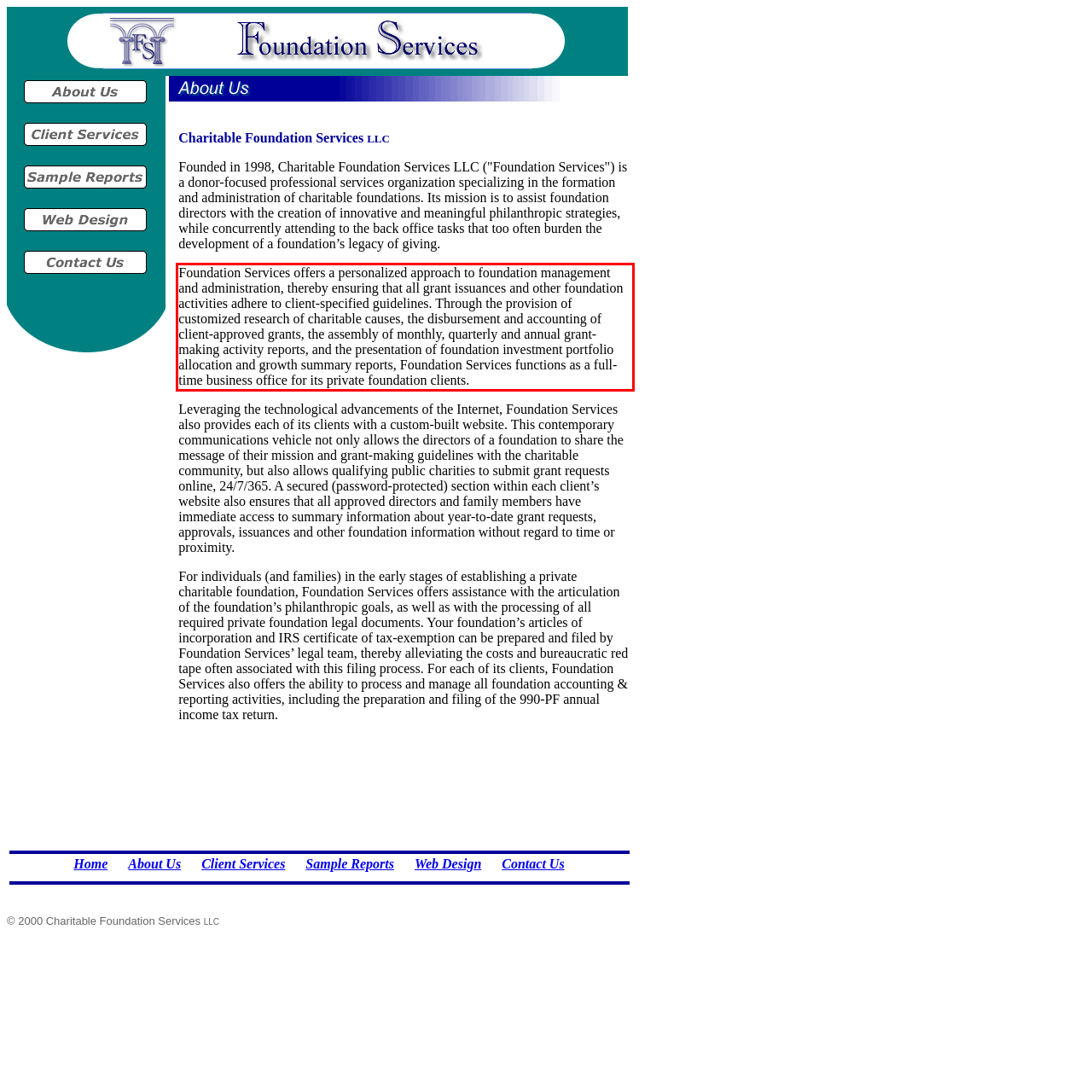You have a screenshot of a webpage with a red bounding box. Use OCR to generate the text contained within this red rectangle.

Foundation Services offers a personalized approach to foundation management and administration, thereby ensuring that all grant issuances and other foundation activities adhere to client-specified guidelines. Through the provision of customized research of charitable causes, the disbursement and accounting of client-approved grants, the assembly of monthly, quarterly and annual grant-making activity reports, and the presentation of foundation investment portfolio allocation and growth summary reports, Foundation Services functions as a full-time business office for its private foundation clients.